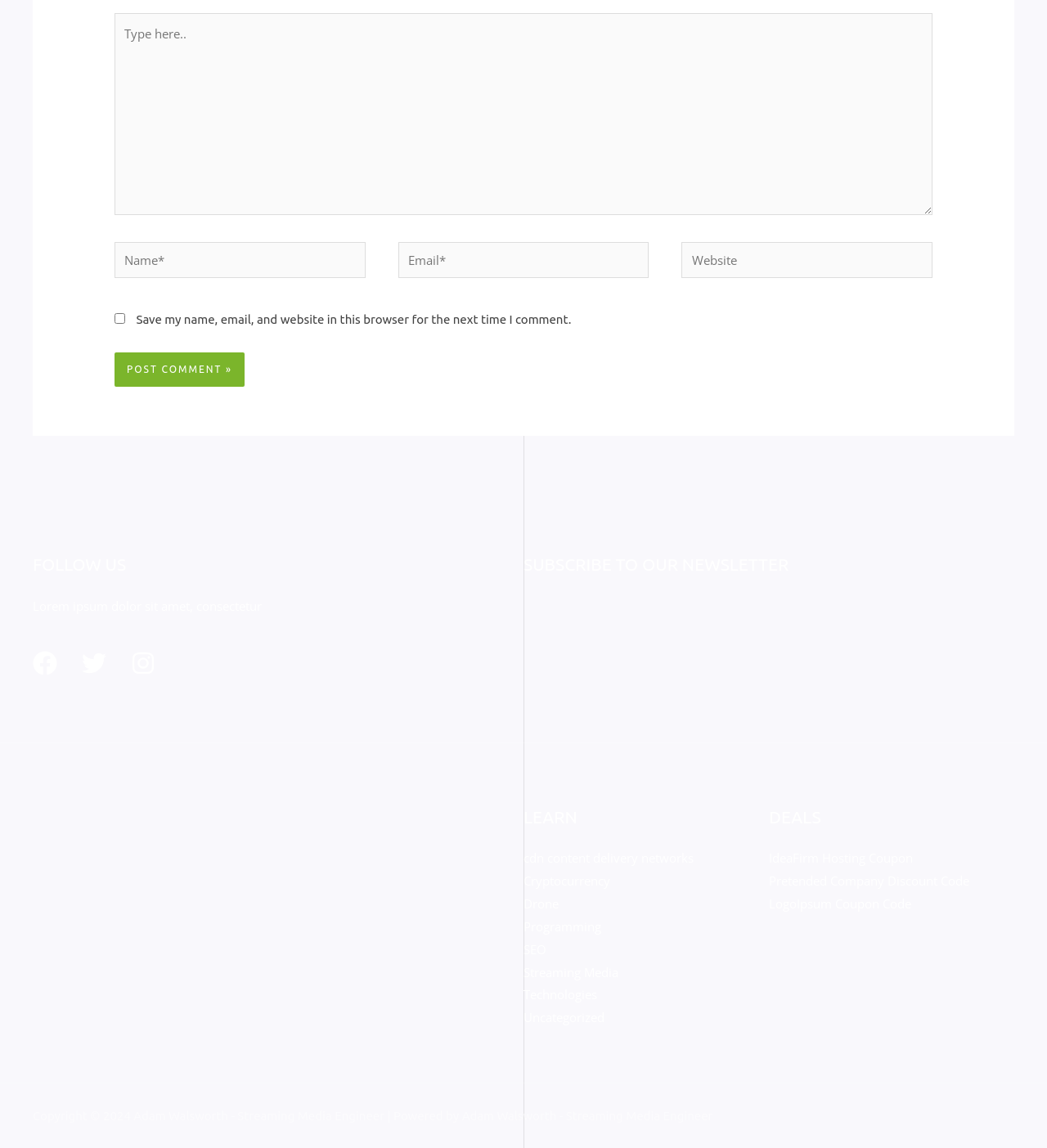Extract the bounding box coordinates for the HTML element that matches this description: "parent_node: Email* name="email" placeholder="Email*"". The coordinates should be four float numbers between 0 and 1, i.e., [left, top, right, bottom].

[0.38, 0.211, 0.62, 0.242]